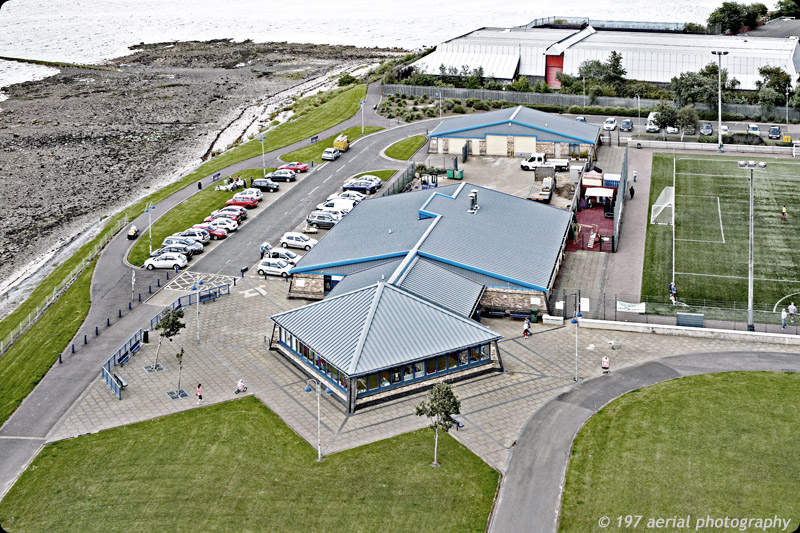Convey a rich and detailed description of the image.

This aerial view captures Battery Park in Greenock, Inverclyde, showcasing a vibrant recreational area by the shore. In the foreground, a well-designed building with a distinctive blue roof serves as a hub for visitors, surrounded by a neatly paved plaza featuring small trees and seating areas. Adjacent to this structure, a soccer field is partially visible, highlighting the park's capacity for sporting events. The surrounding landscape features a mix of greenery and a parking area filled with vehicles, while the scenic backdrop includes the shoreline and the expansive waters beyond. This image exemplifies a blend of recreational facilities and natural beauty, serving as a gathering spot for locals and visitors alike, while nodding to the area's historical significance related to World War II.